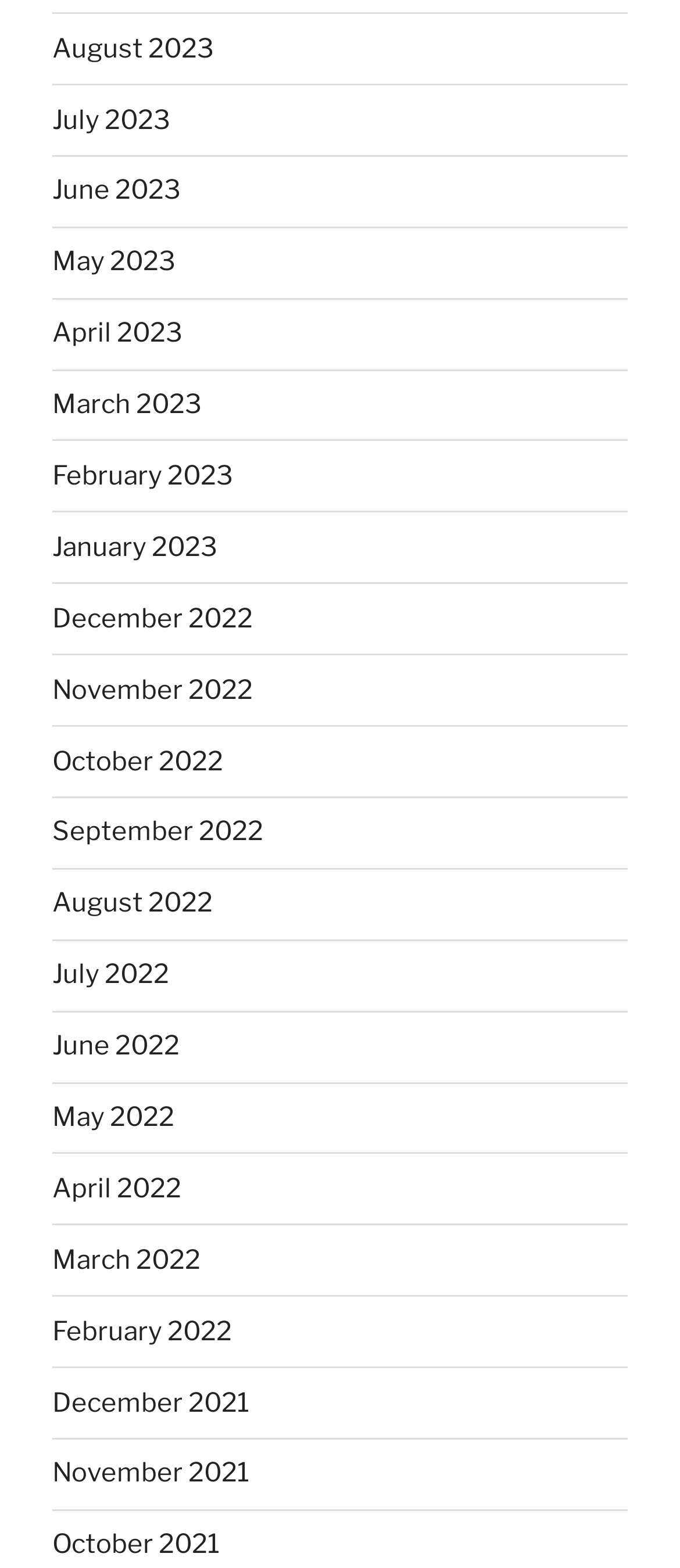Can you identify the bounding box coordinates of the clickable region needed to carry out this instruction: 'view August 2023'? The coordinates should be four float numbers within the range of 0 to 1, stated as [left, top, right, bottom].

[0.077, 0.021, 0.315, 0.041]